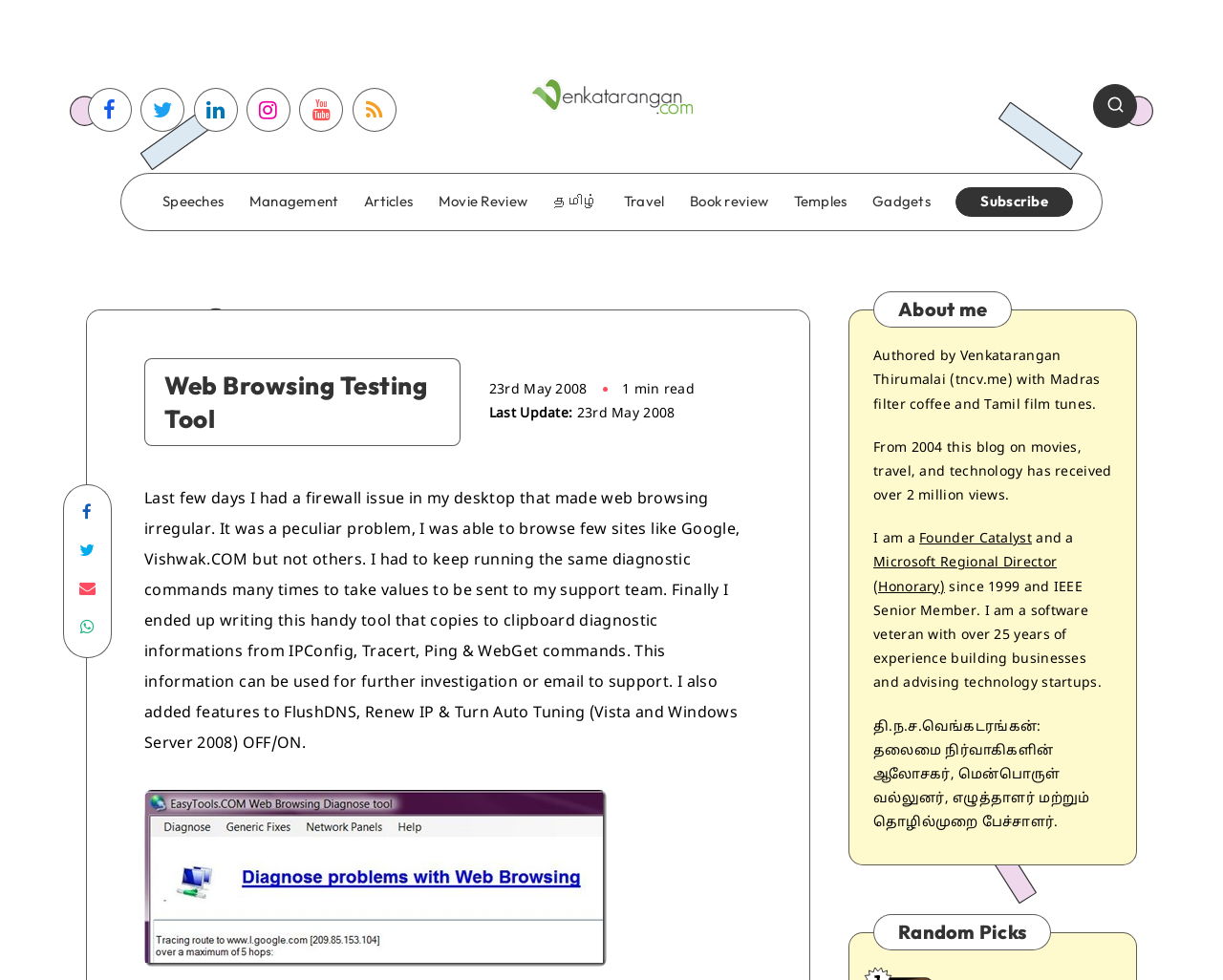Please identify the bounding box coordinates for the region that you need to click to follow this instruction: "Read about the author".

[0.714, 0.297, 0.827, 0.334]